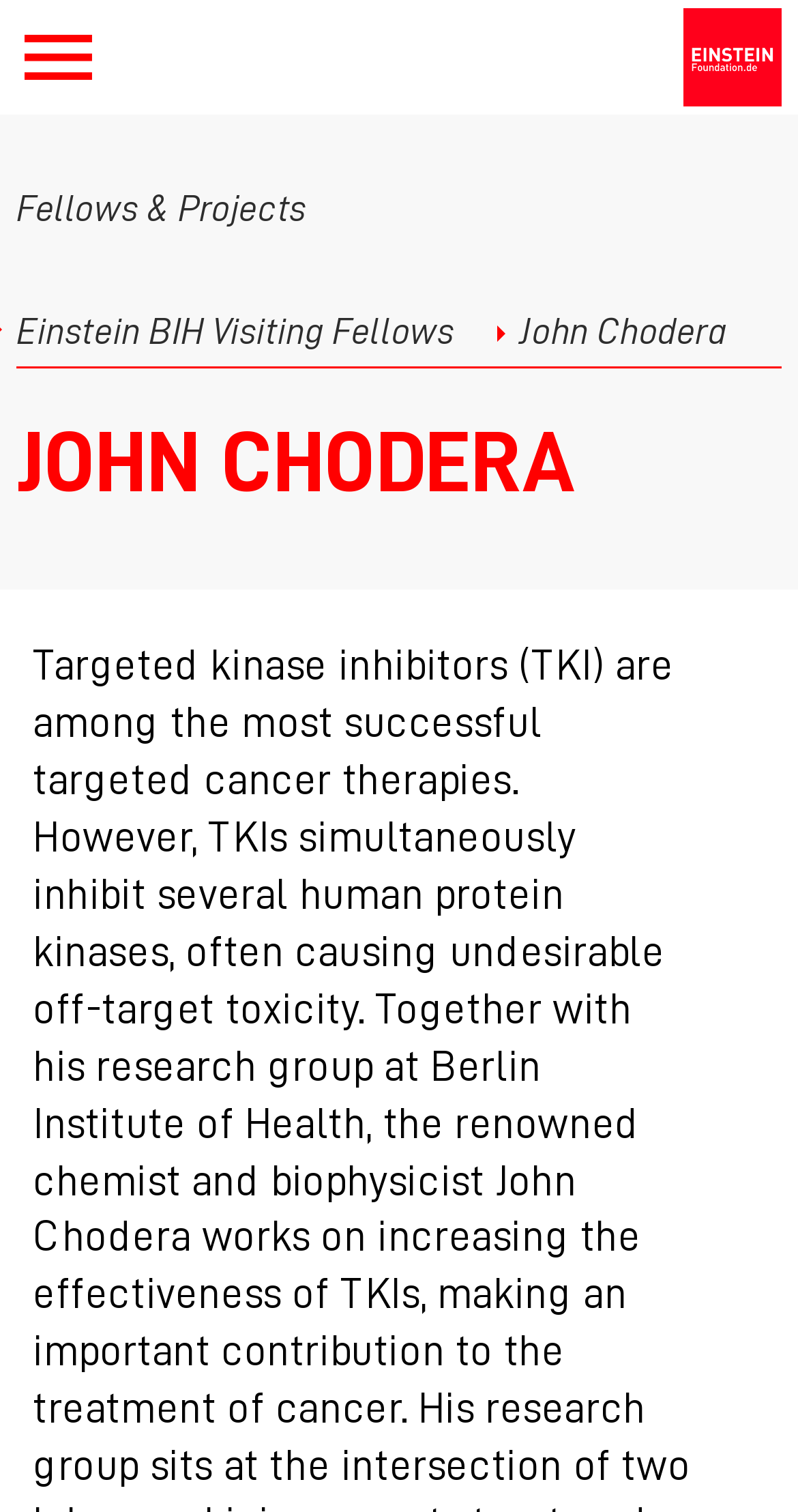Create an elaborate caption that covers all aspects of the webpage.

The webpage is about John Chodera, a fellow at the Einstein Foundation Berlin. At the top left corner, there is a navigation menu with a button to open or close it. On the top right corner, there is a link to the Einstein-Stiftung Berlin website. 

Below the navigation menu, there is a section with a heading "Fellows & Projects" on the left side, followed by a link to "Einstein BIH Visiting Fellows". On the right side of this section, there is a text "John Chodera". 

Further down, there is a larger heading "JOHN CHODERA" that spans across the entire width of the page.